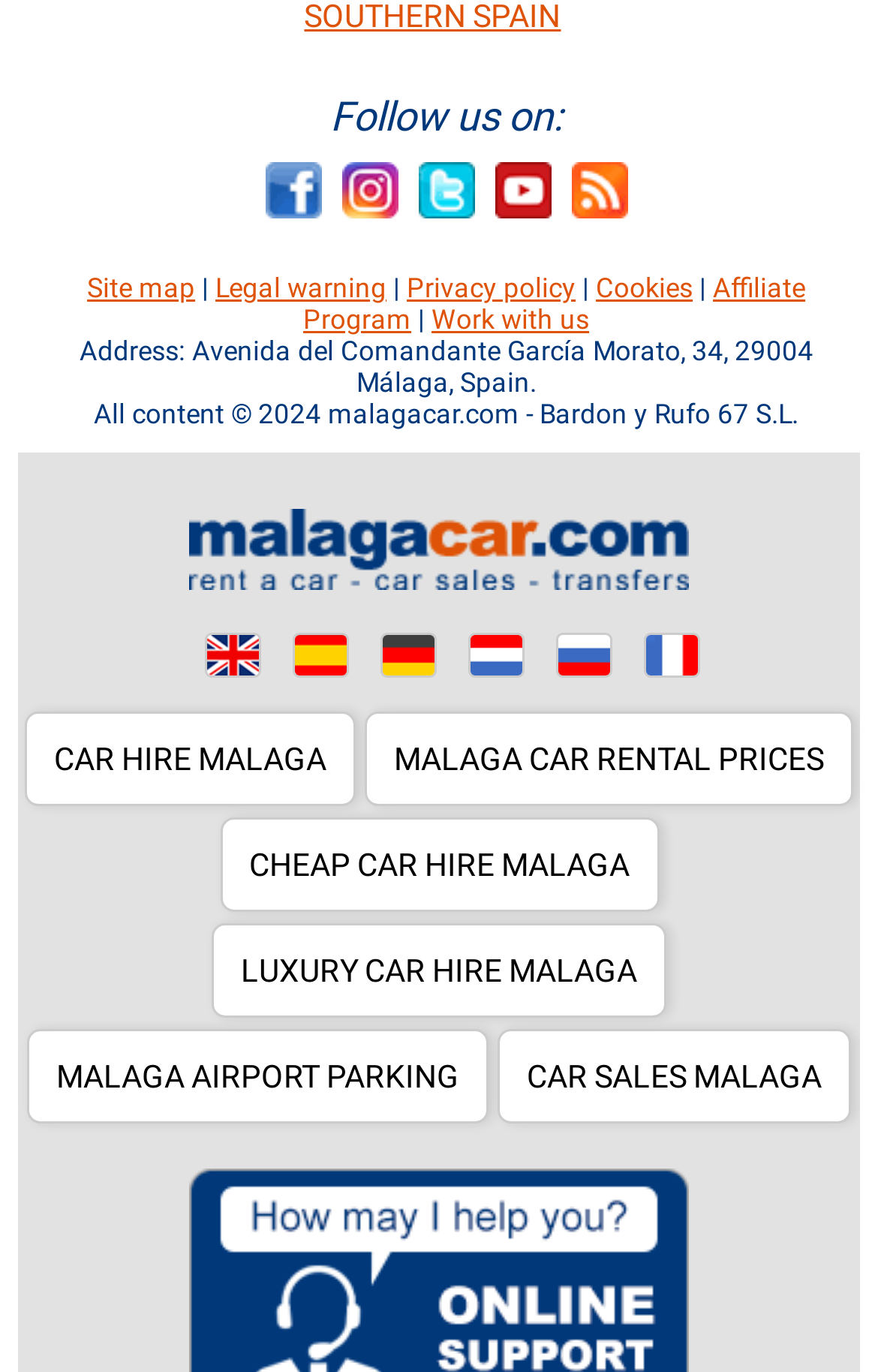Find the bounding box coordinates of the element to click in order to complete the given instruction: "Go to CAR HIRE MALAGA."

[0.031, 0.52, 0.403, 0.586]